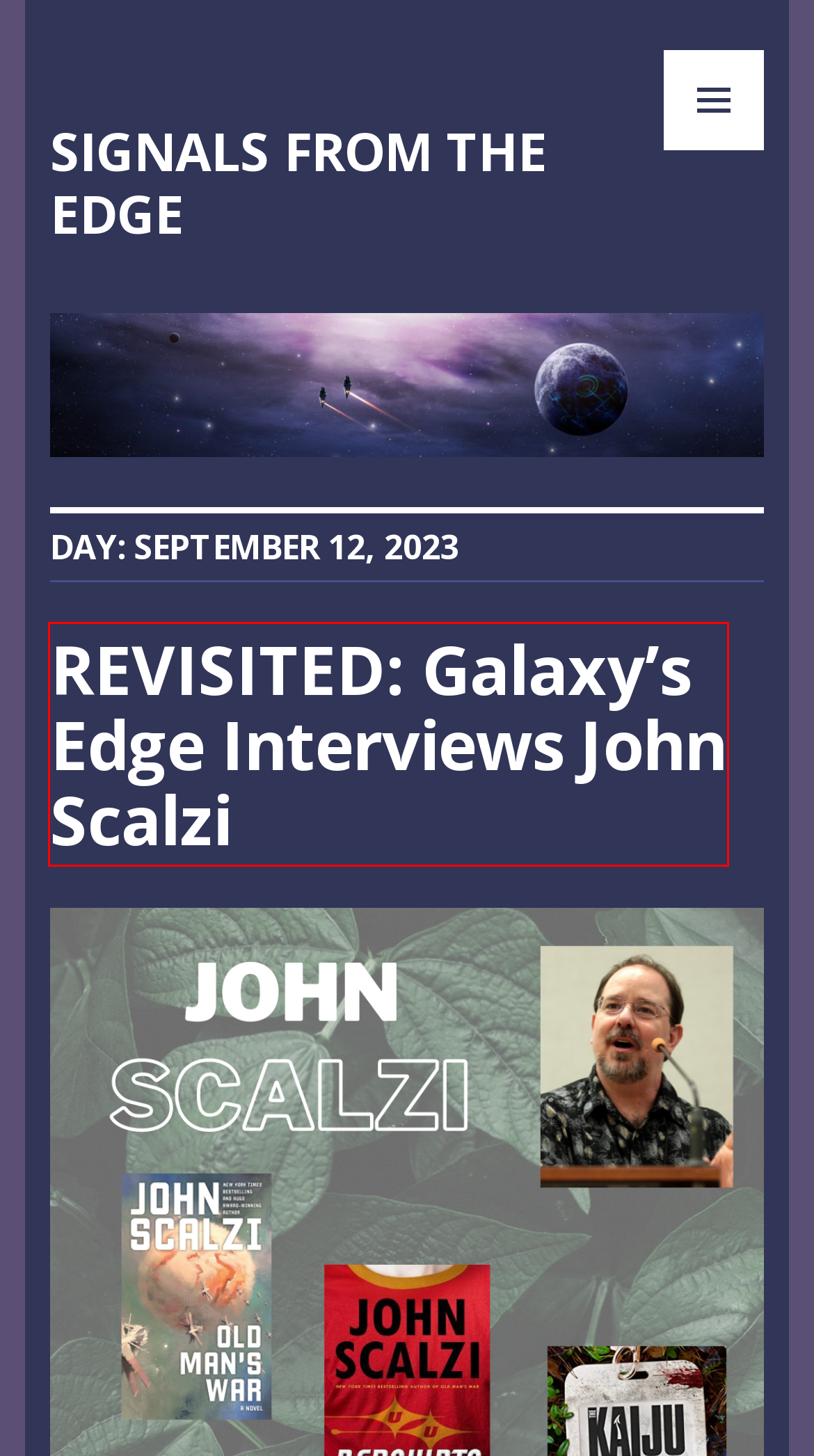You are provided with a screenshot of a webpage highlighting a UI element with a red bounding box. Choose the most suitable webpage description that matches the new page after clicking the element in the bounding box. Here are the candidates:
A. Signals From the Edge | Sci Fi Blog
B. Codex Writers
C. REVISITED: Galaxy’s Edge Interviews John Scalzi - SIGNALS FROM THE EDGE
D. WordPress Themes — WordPress.com
E. 5 Popular Sci-Fi Books from the Asian Diaspora - SIGNALS FROM THE EDGE
F. September 19, 2023 - SIGNALS FROM THE EDGE
G. A Post-Impressionist Look at Popular Sci-Fi Films
H. Not A Blog — LiveJournal

C